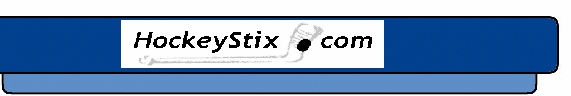Answer the question in one word or a short phrase:
What shape is prominently illustrated above the website name?

hockey stick